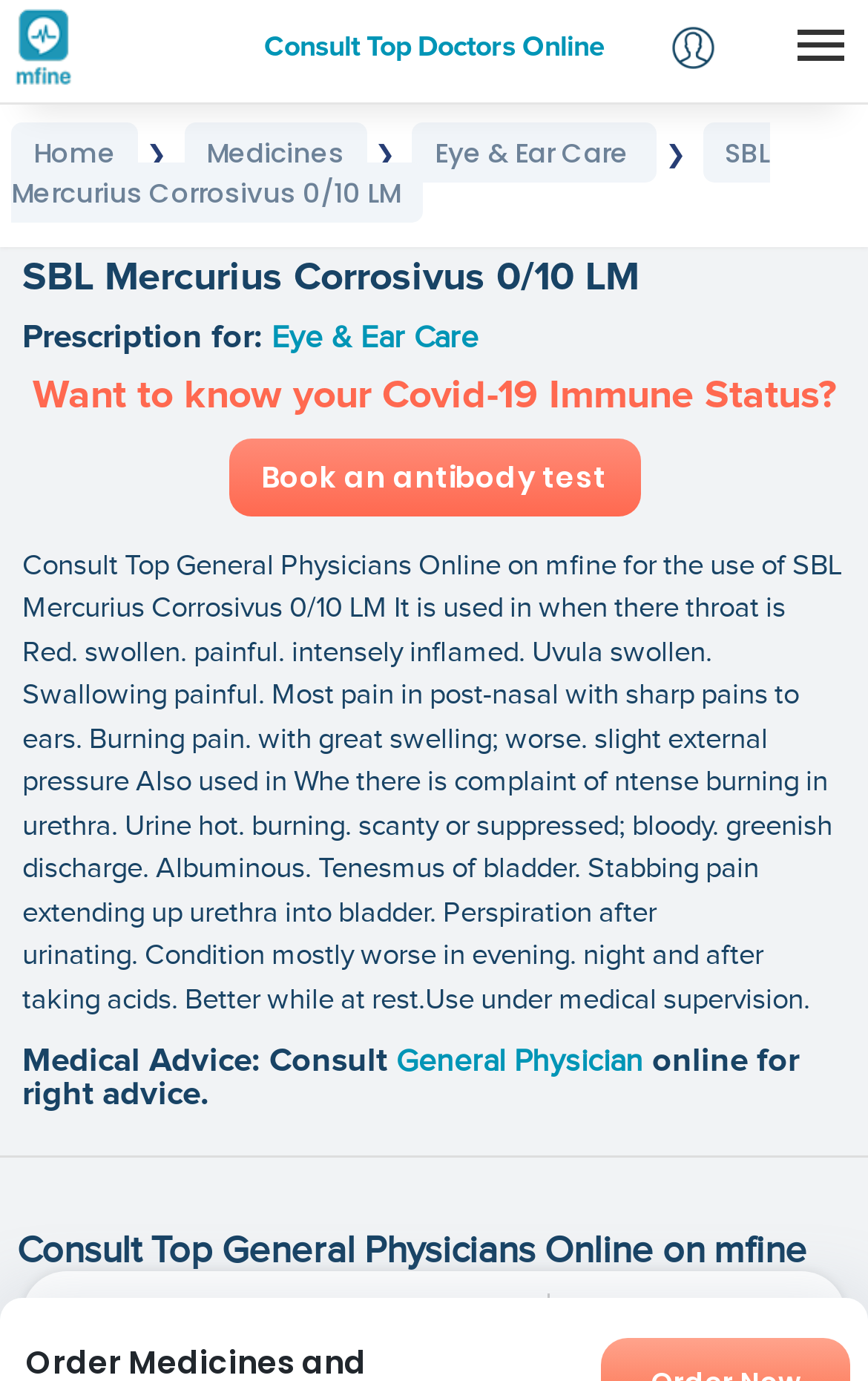Pinpoint the bounding box coordinates for the area that should be clicked to perform the following instruction: "Login to your account".

[0.56, 0.1, 0.816, 0.141]